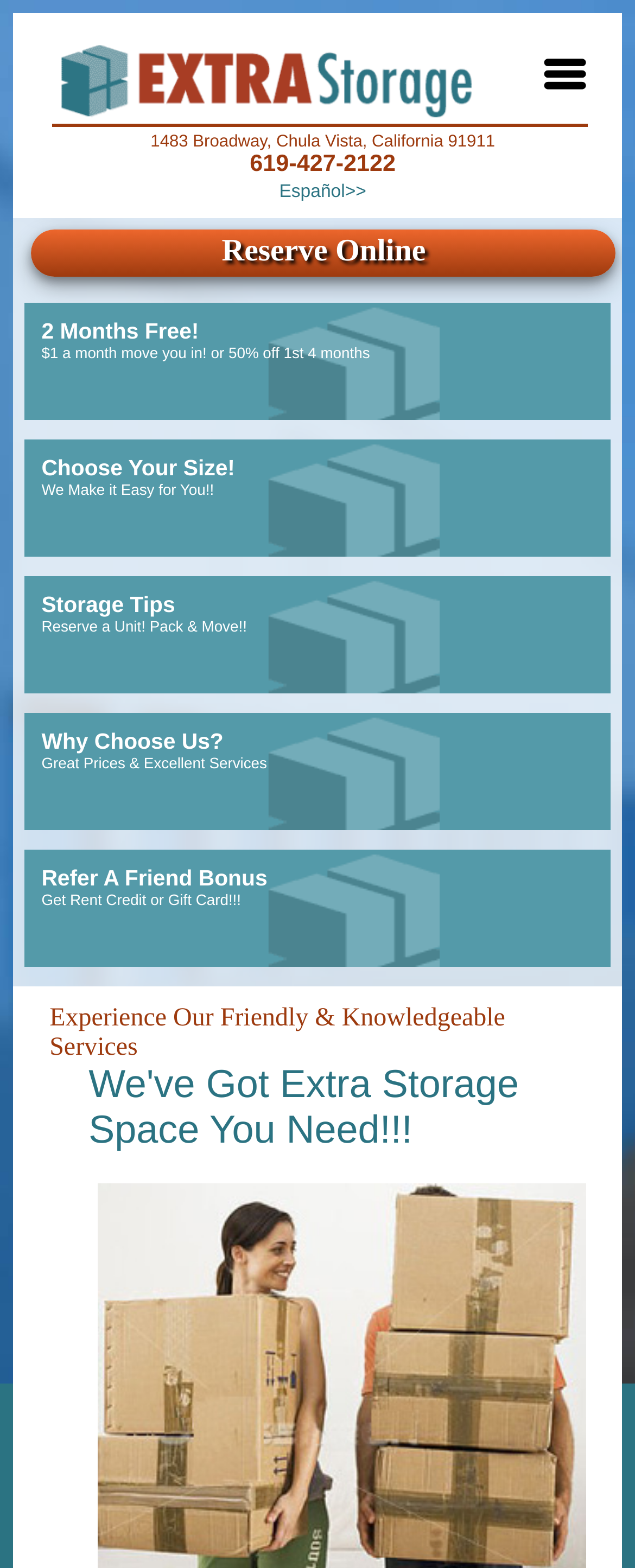Use one word or a short phrase to answer the question provided: 
What is the promotion offered by the storage facility?

2 Months Free!